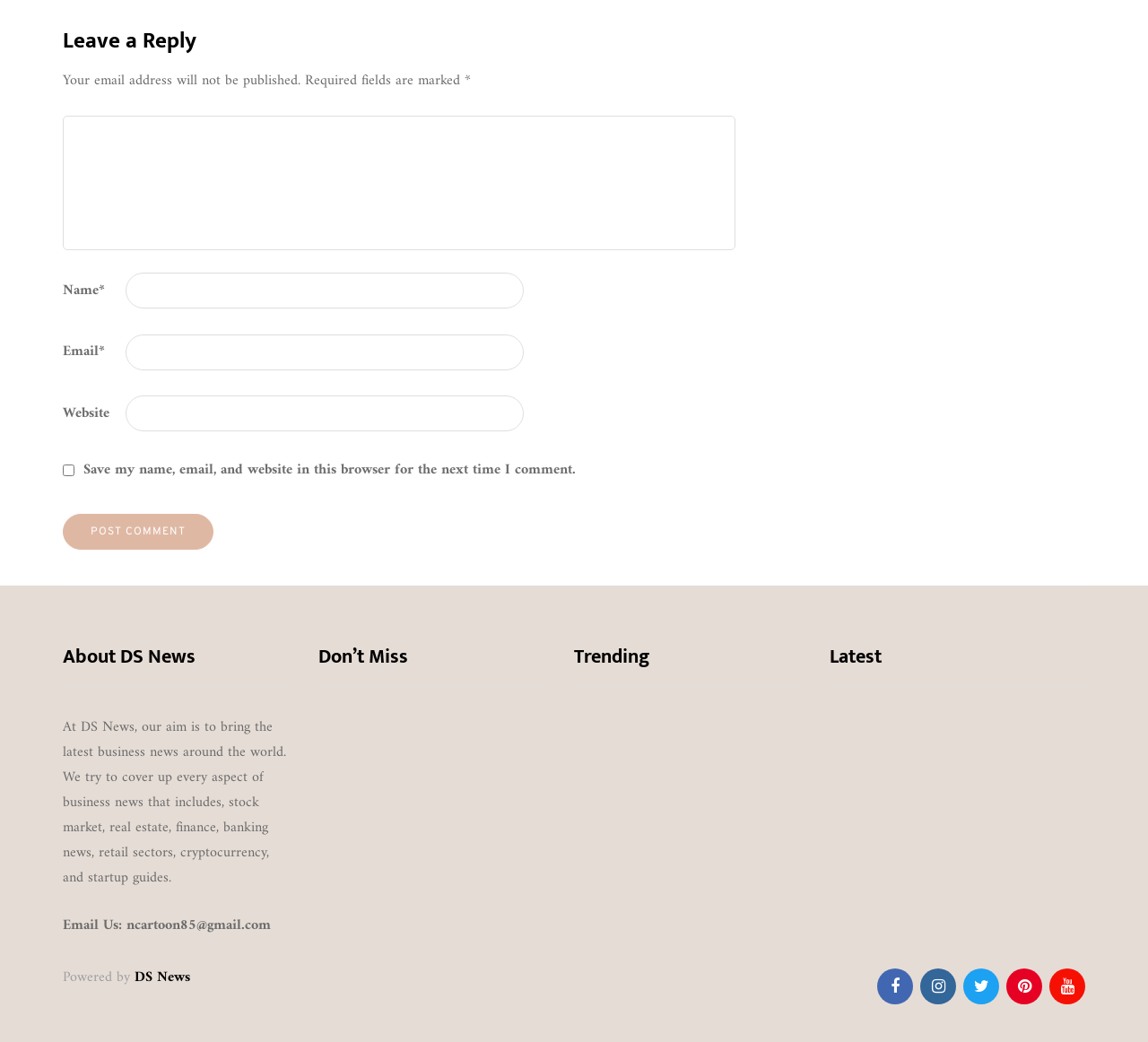What is the purpose of the website?
Based on the image, answer the question in a detailed manner.

Based on the content of the webpage, it appears that the website is focused on providing business news to its users. The heading 'About DS News' and the subsequent text describe the aim of the website as bringing the latest business news from around the world, covering various aspects such as stock market, real estate, finance, and more.